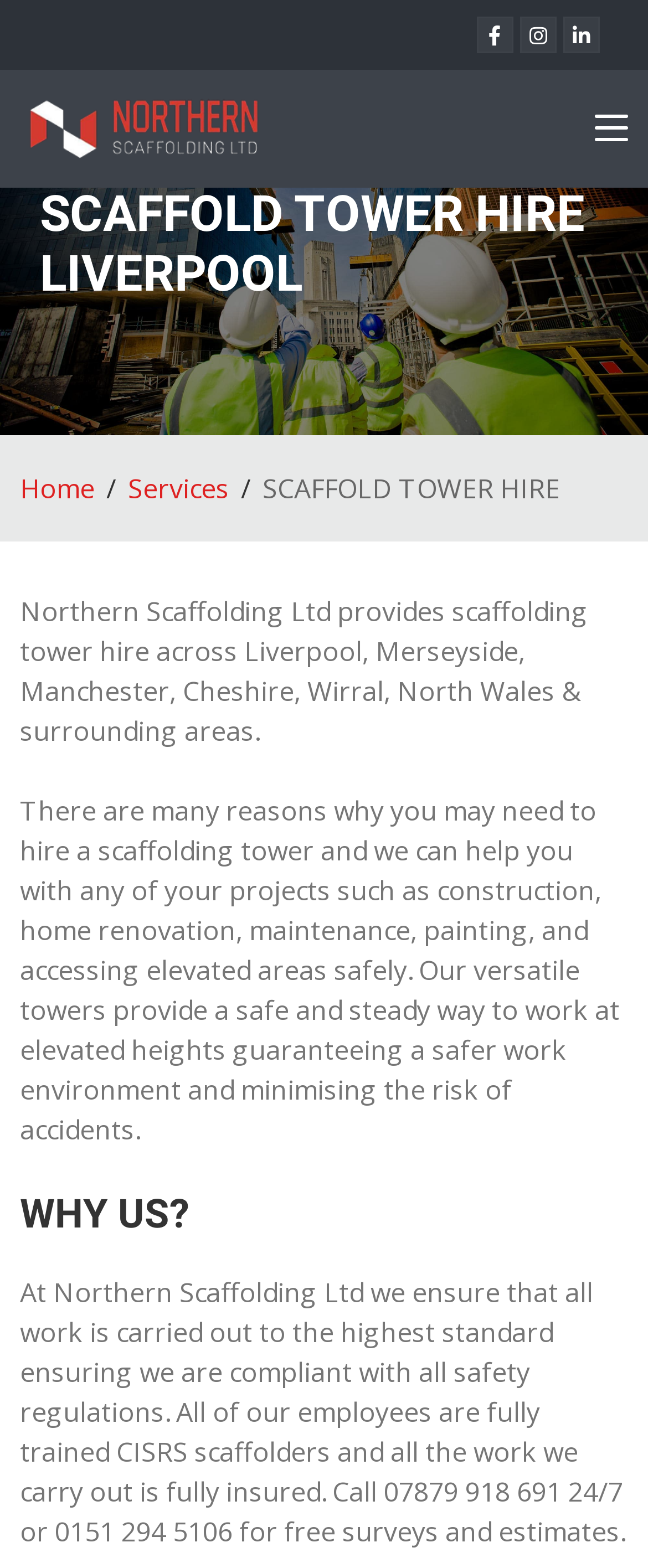Please answer the following question using a single word or phrase: 
What is the company name?

Northern Scaffolding Ltd